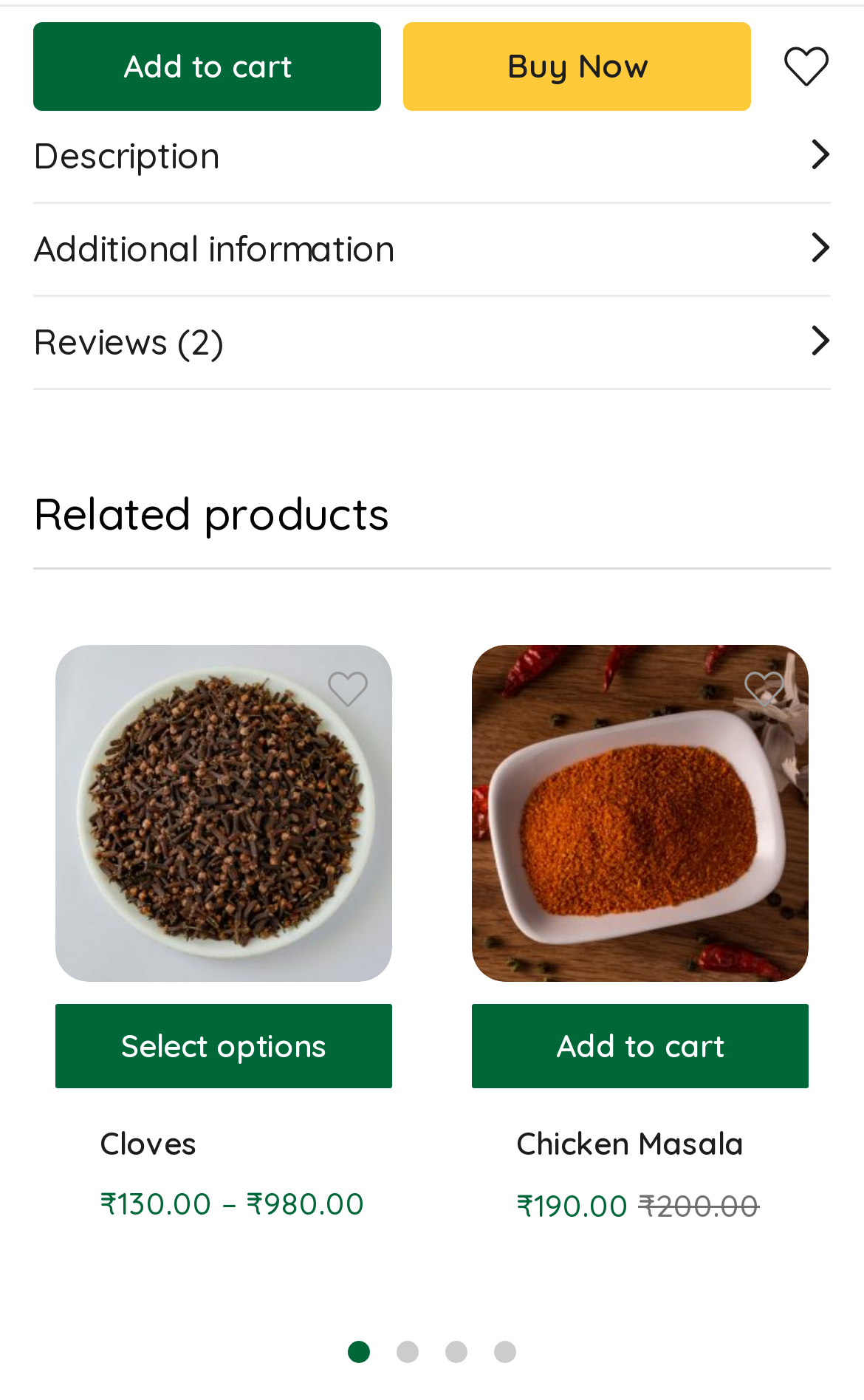Please identify the bounding box coordinates of the element that needs to be clicked to perform the following instruction: "Add to cart".

[0.038, 0.016, 0.441, 0.079]